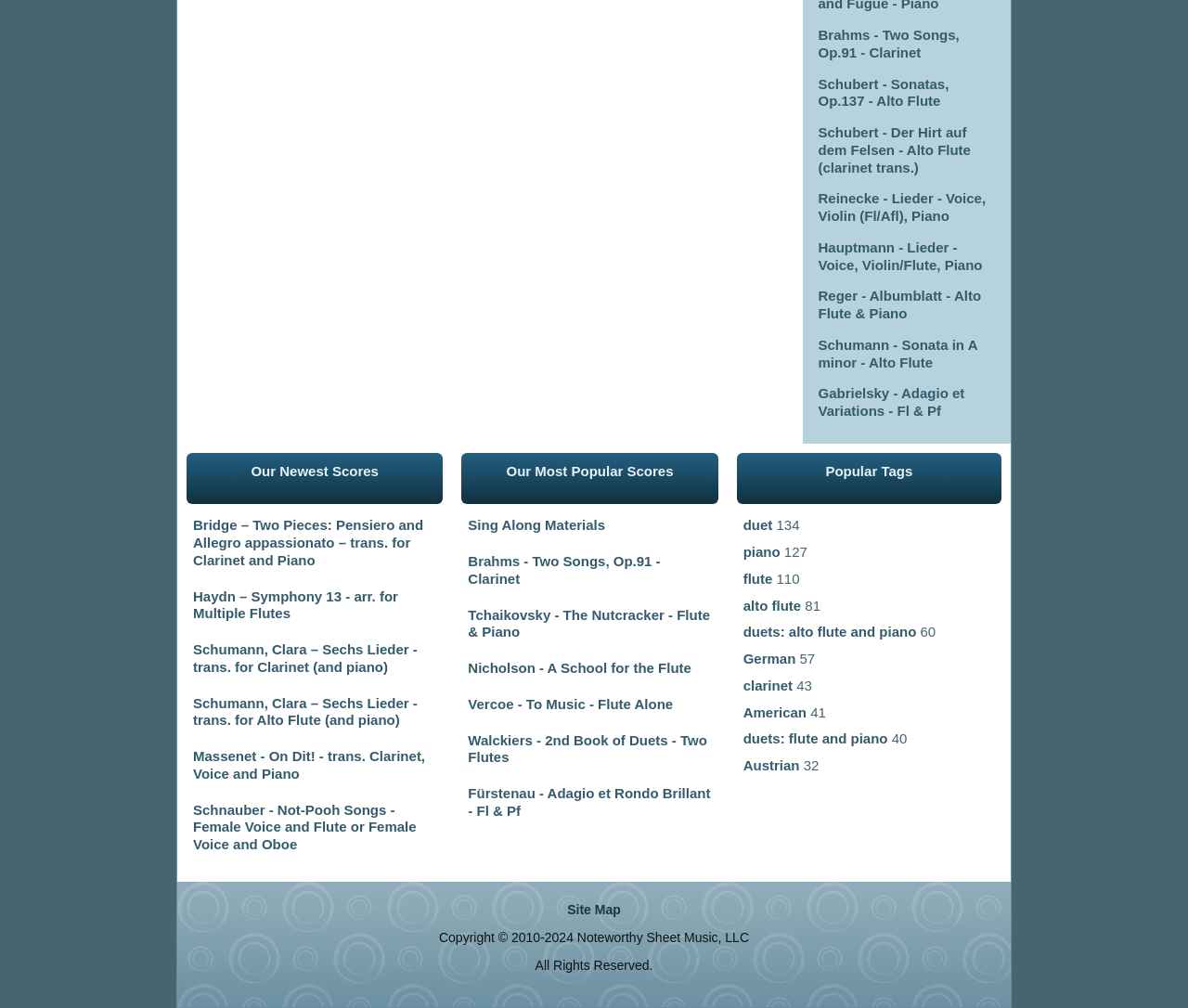What is the title of the first link in the layout table?
Use the screenshot to answer the question with a single word or phrase.

Our Newest Scores